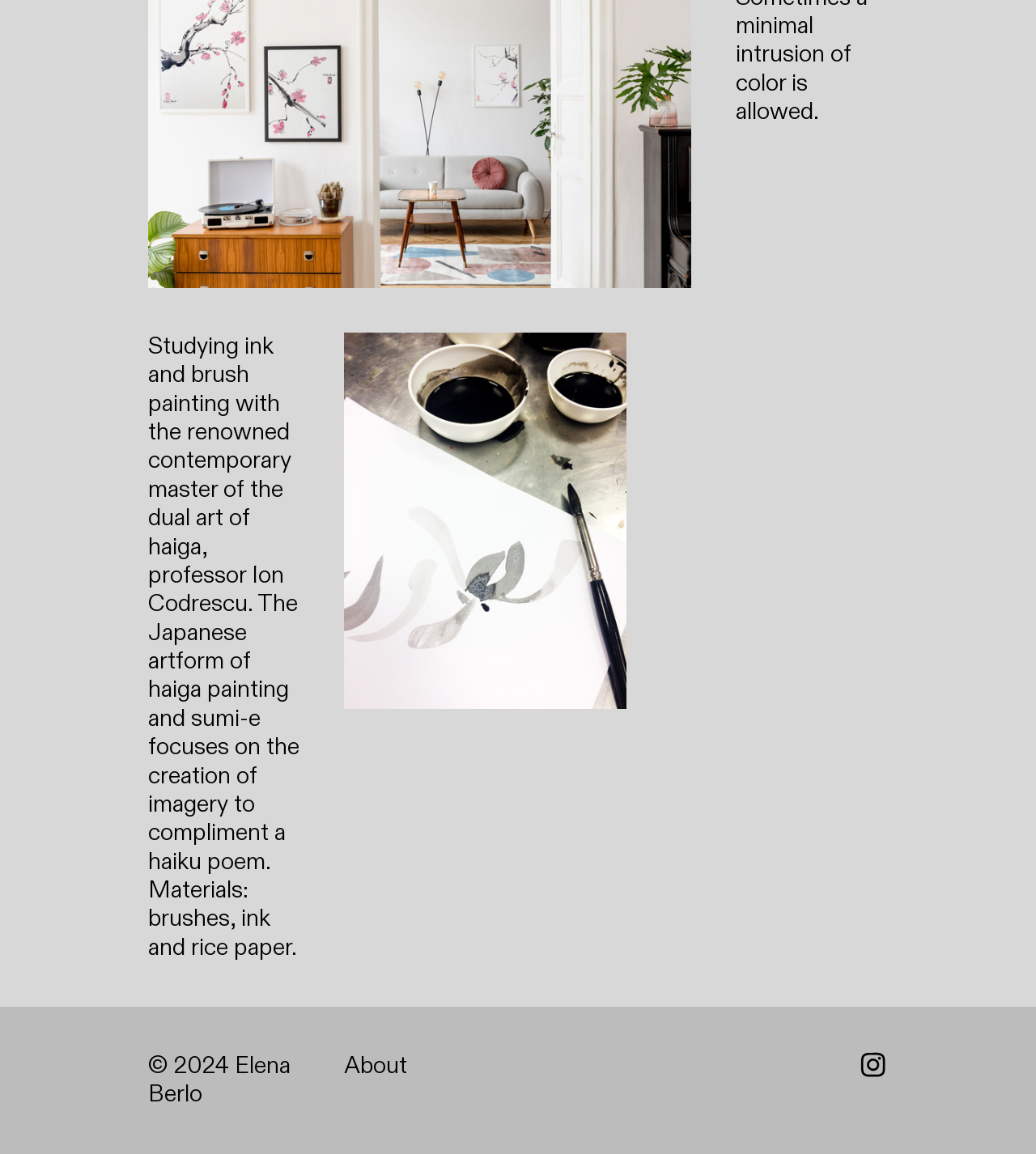Based on the element description: "Ion Codrescu", identify the UI element and provide its bounding box coordinates. Use four float numbers between 0 and 1, [left, top, right, bottom].

[0.143, 0.484, 0.274, 0.537]